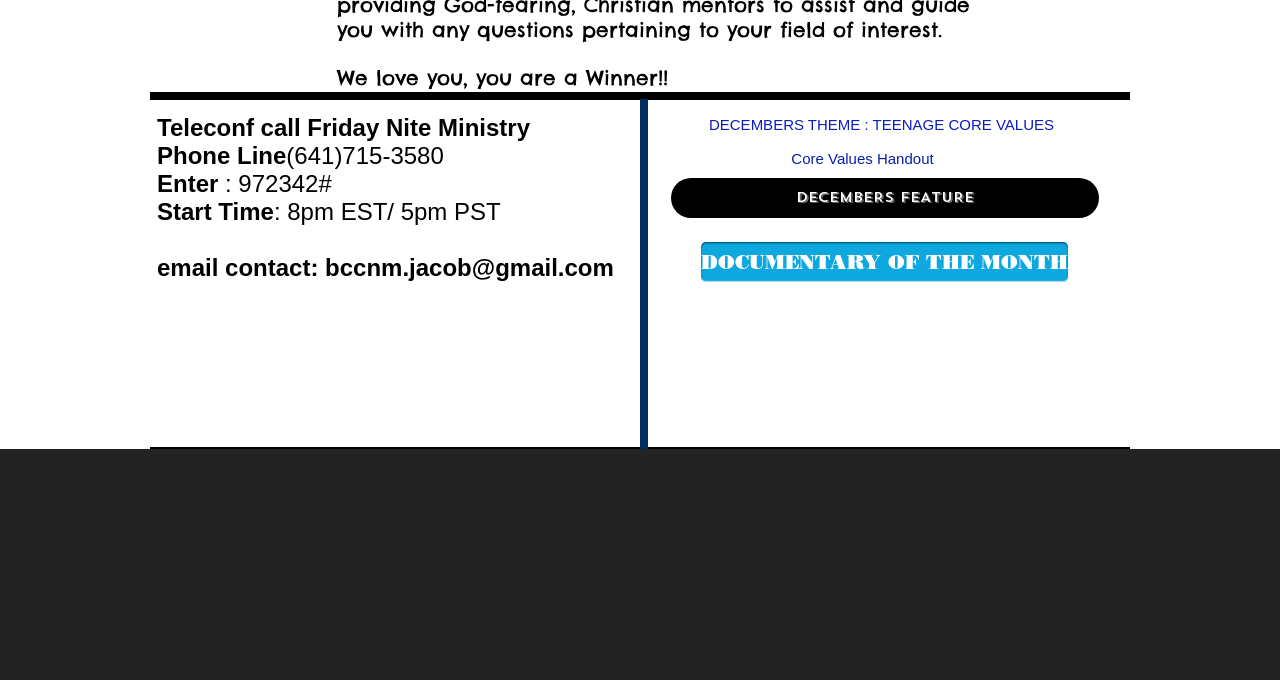How many links are there on the webpage? Analyze the screenshot and reply with just one word or a short phrase.

4